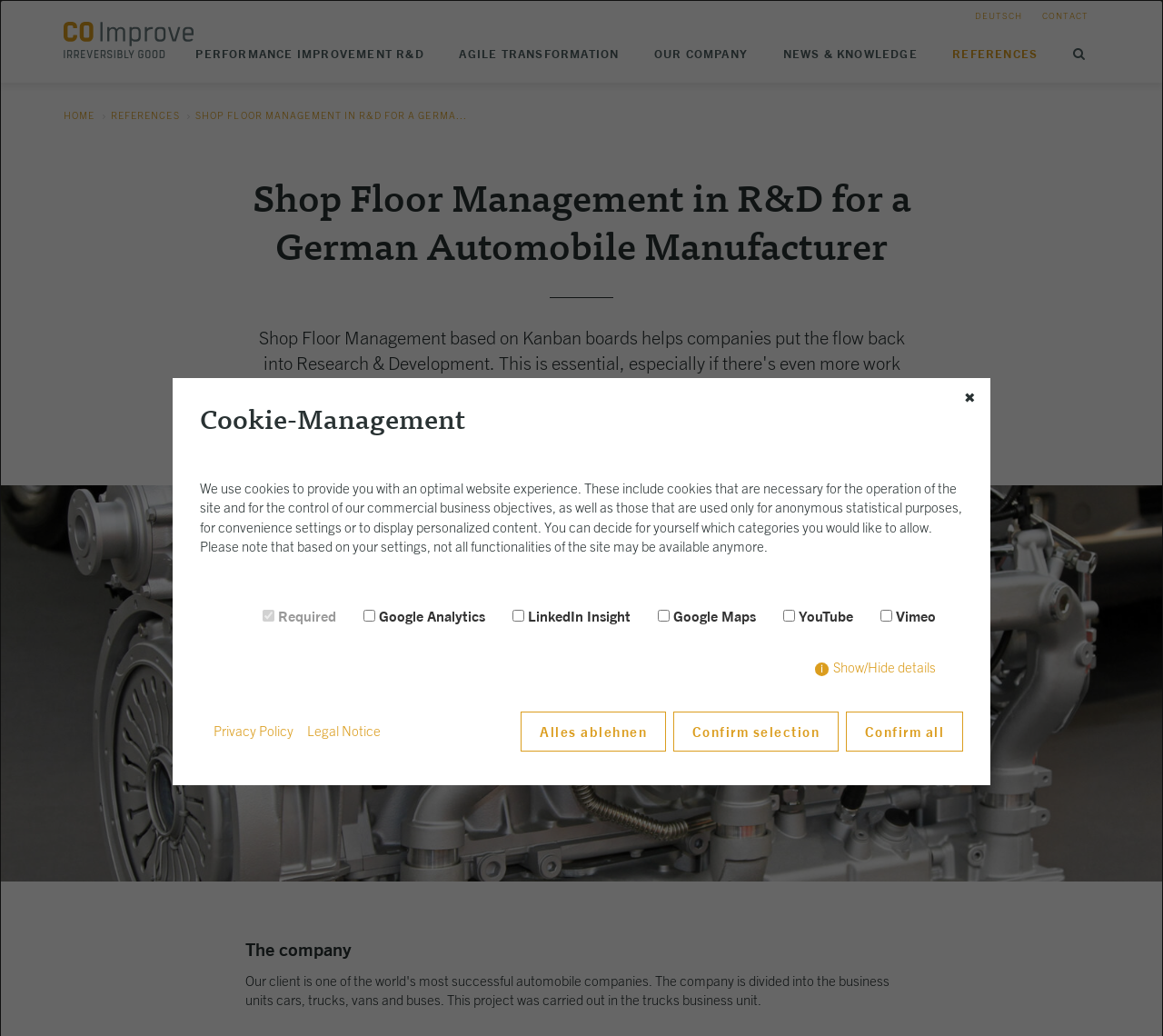What type of management is being discussed on the webpage?
Examine the image and give a concise answer in one word or a short phrase.

Shop Floor Management